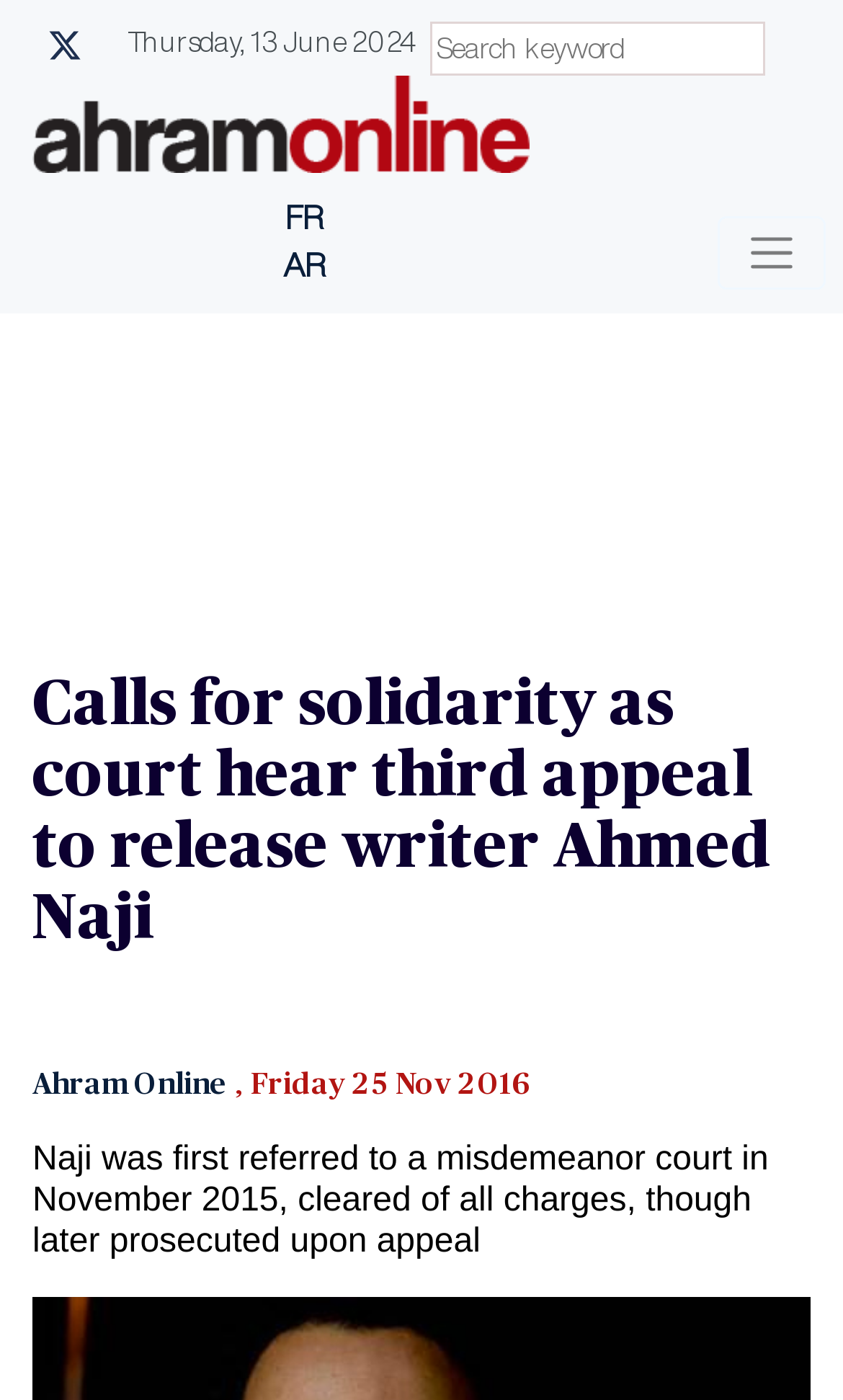Please answer the following question using a single word or phrase: 
What is the date mentioned in the webpage?

Thursday, 13 June 2024